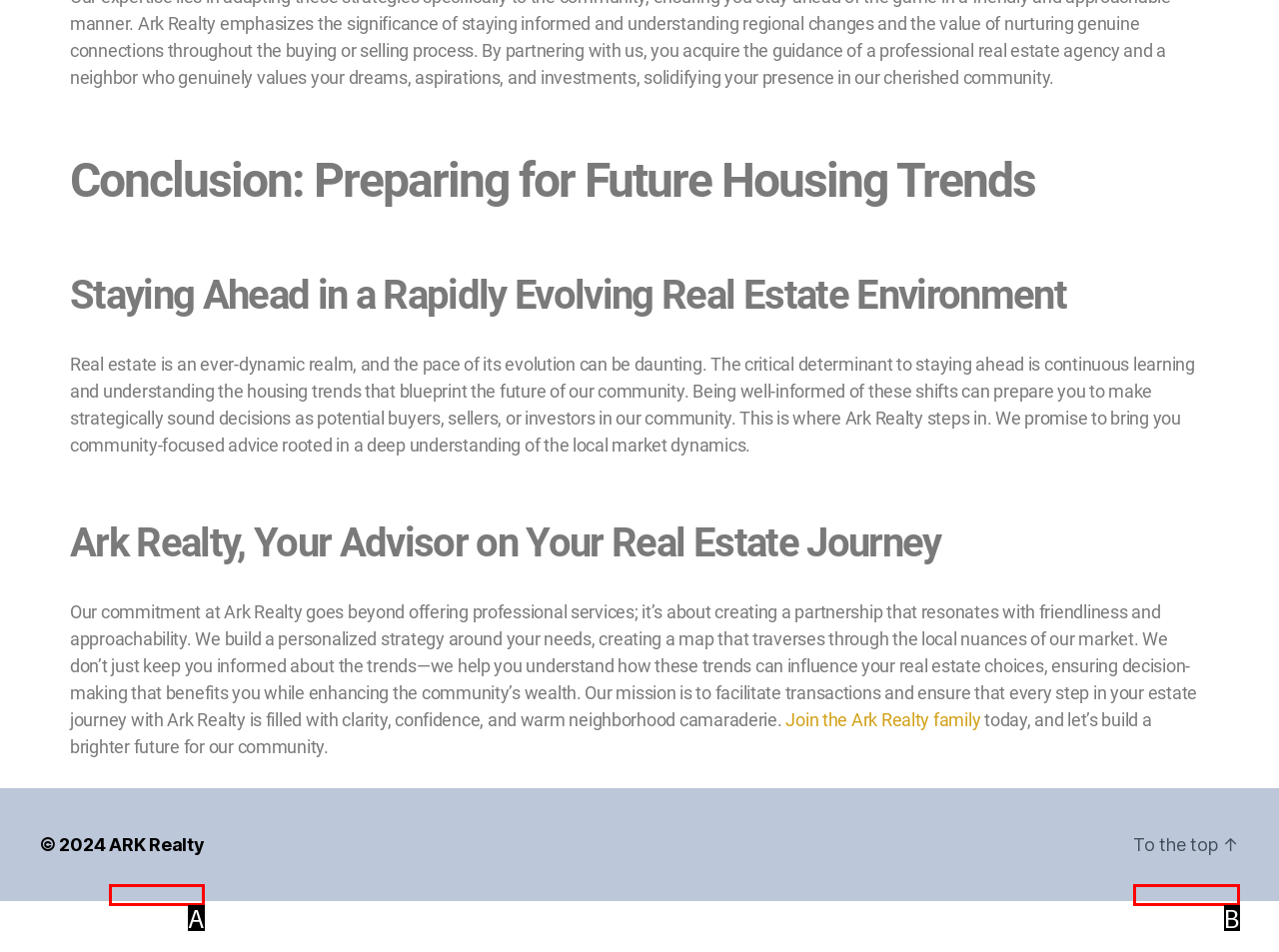Which HTML element matches the description: ARK Realty?
Reply with the letter of the correct choice.

A